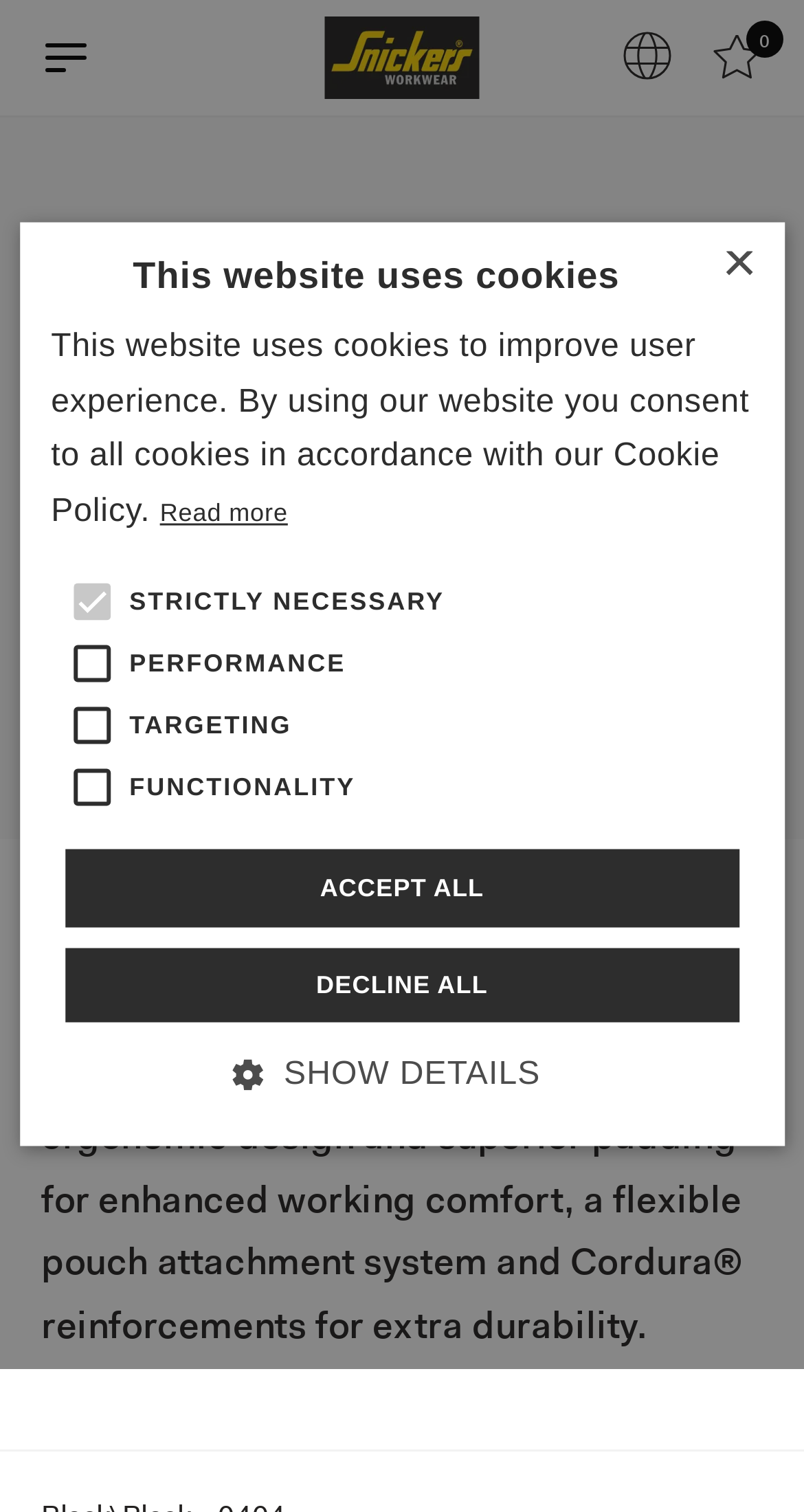Determine the bounding box coordinates of the region I should click to achieve the following instruction: "Close the alert". Ensure the bounding box coordinates are four float numbers between 0 and 1, i.e., [left, top, right, bottom].

[0.898, 0.166, 0.937, 0.187]